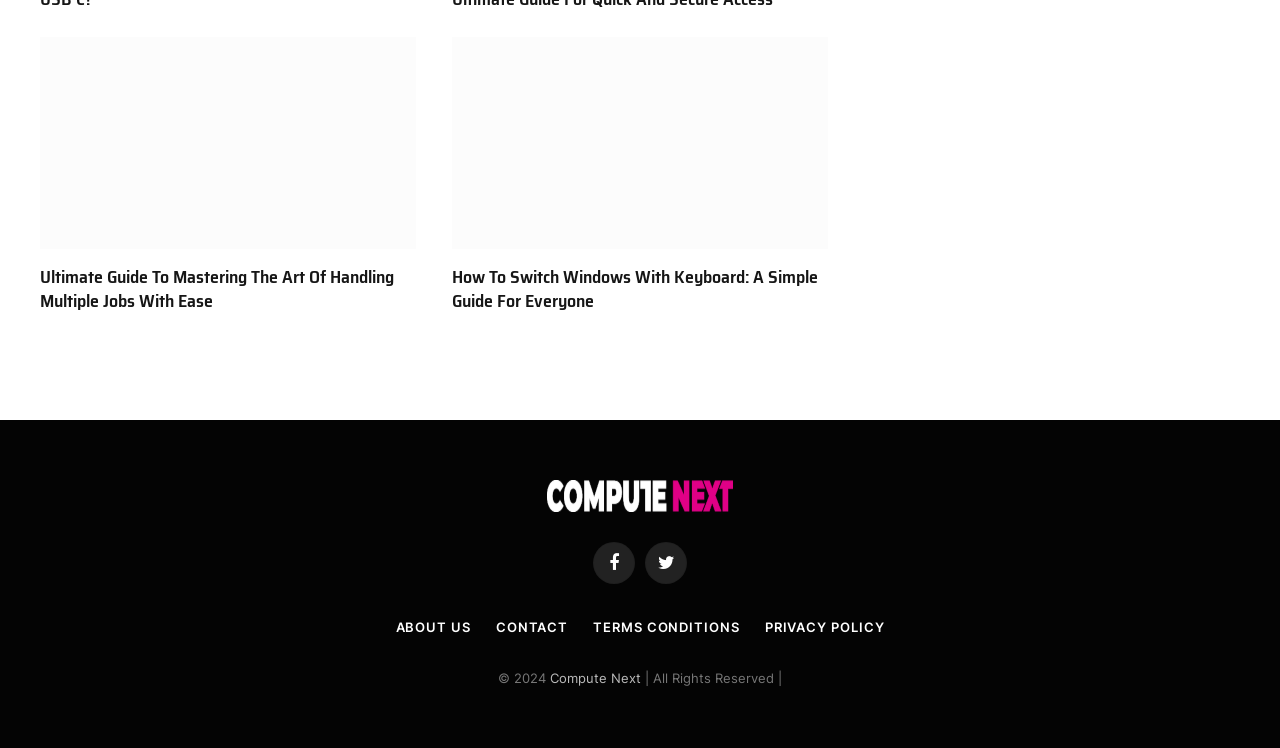How many social media links are present?
Based on the image, provide your answer in one word or phrase.

2